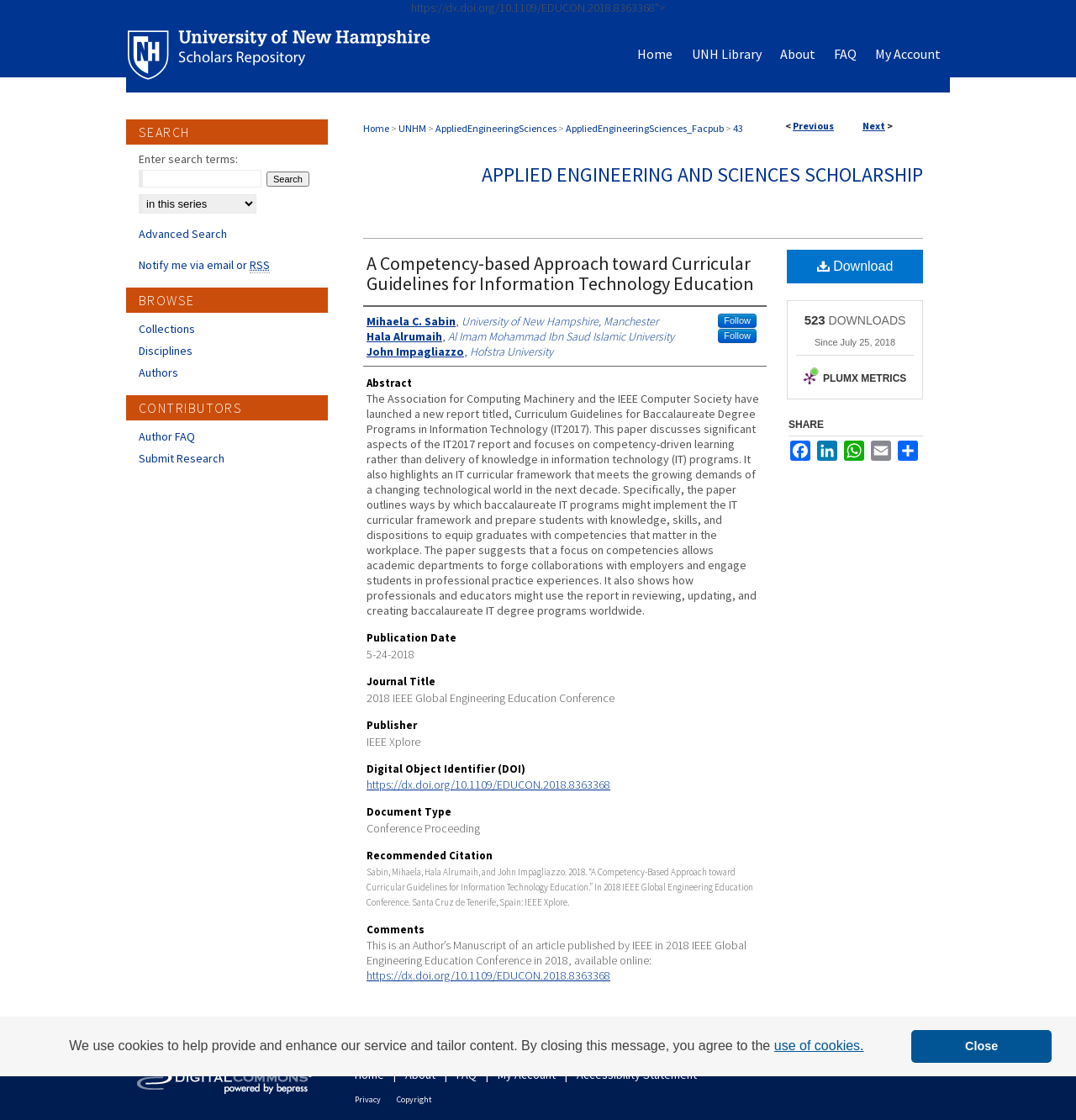What is the DOI of the paper?
Answer the question with a single word or phrase by looking at the picture.

https://dx.doi.org/10.1109/EDUCON.2018.8363368